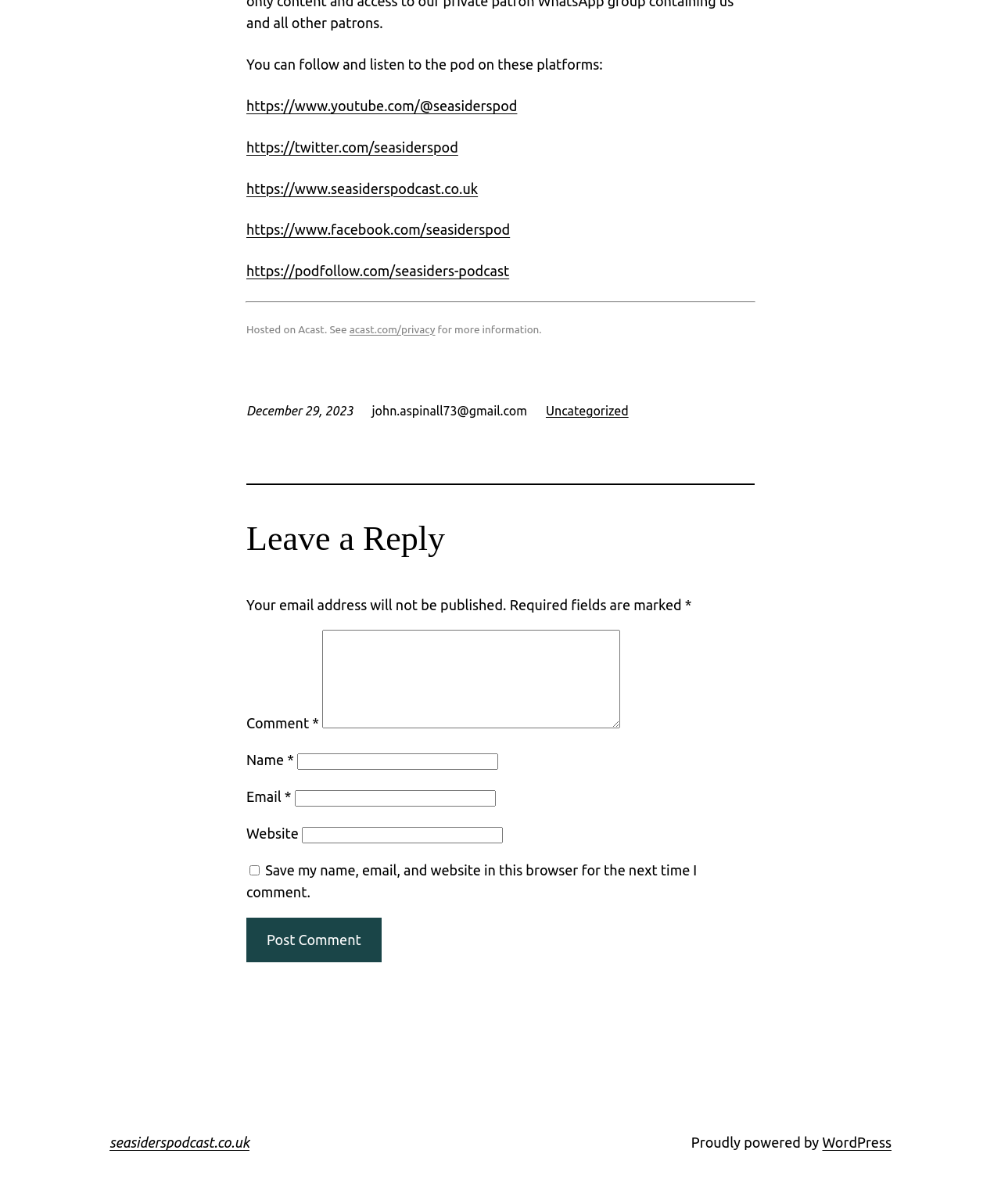Locate the bounding box coordinates of the area where you should click to accomplish the instruction: "Post a comment".

[0.246, 0.762, 0.381, 0.799]